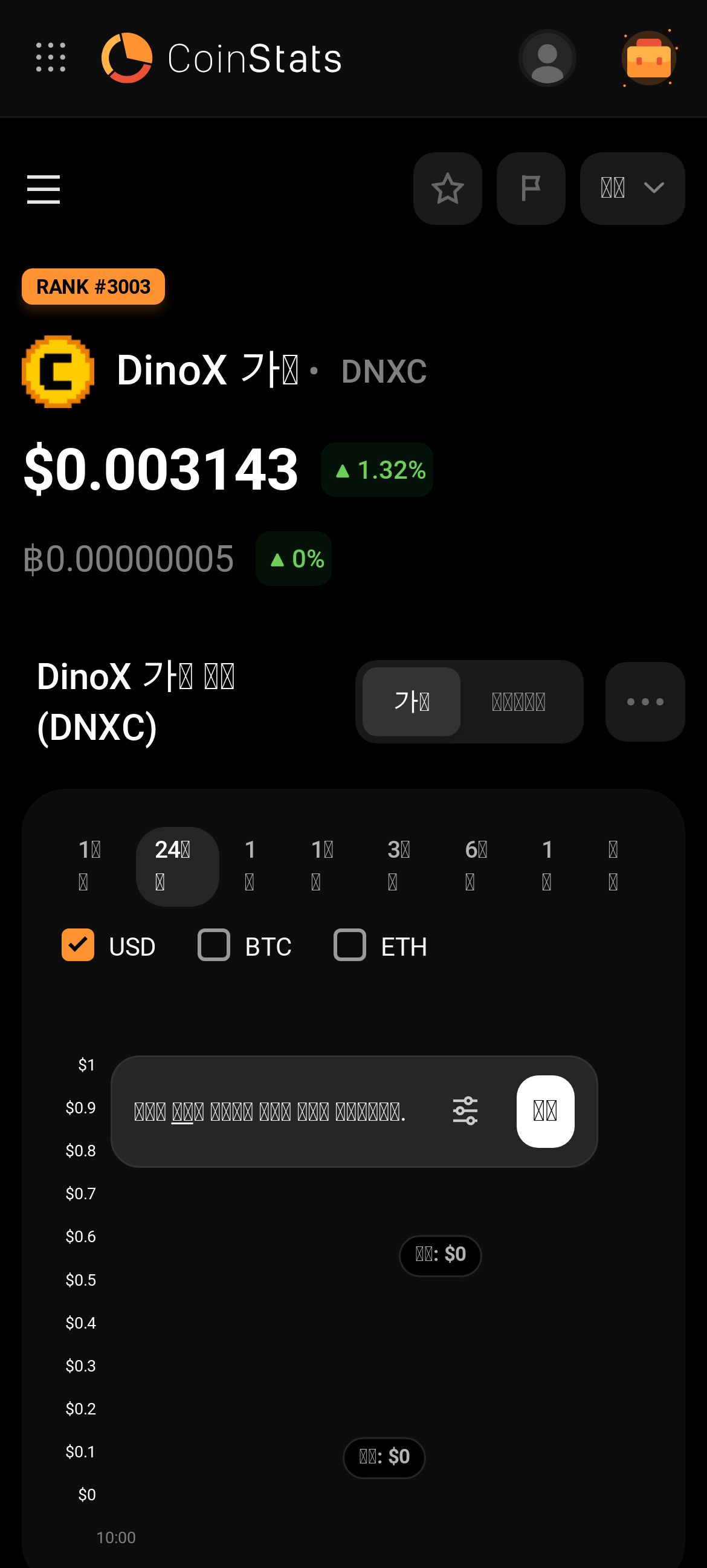What is the percentage change of DinoX in the last 24 hours?
Use the image to give a comprehensive and detailed response to the question.

I found the percentage change of DinoX in the last 24 hours by looking at the generic element that says '1.32%' located below the DinoX price.